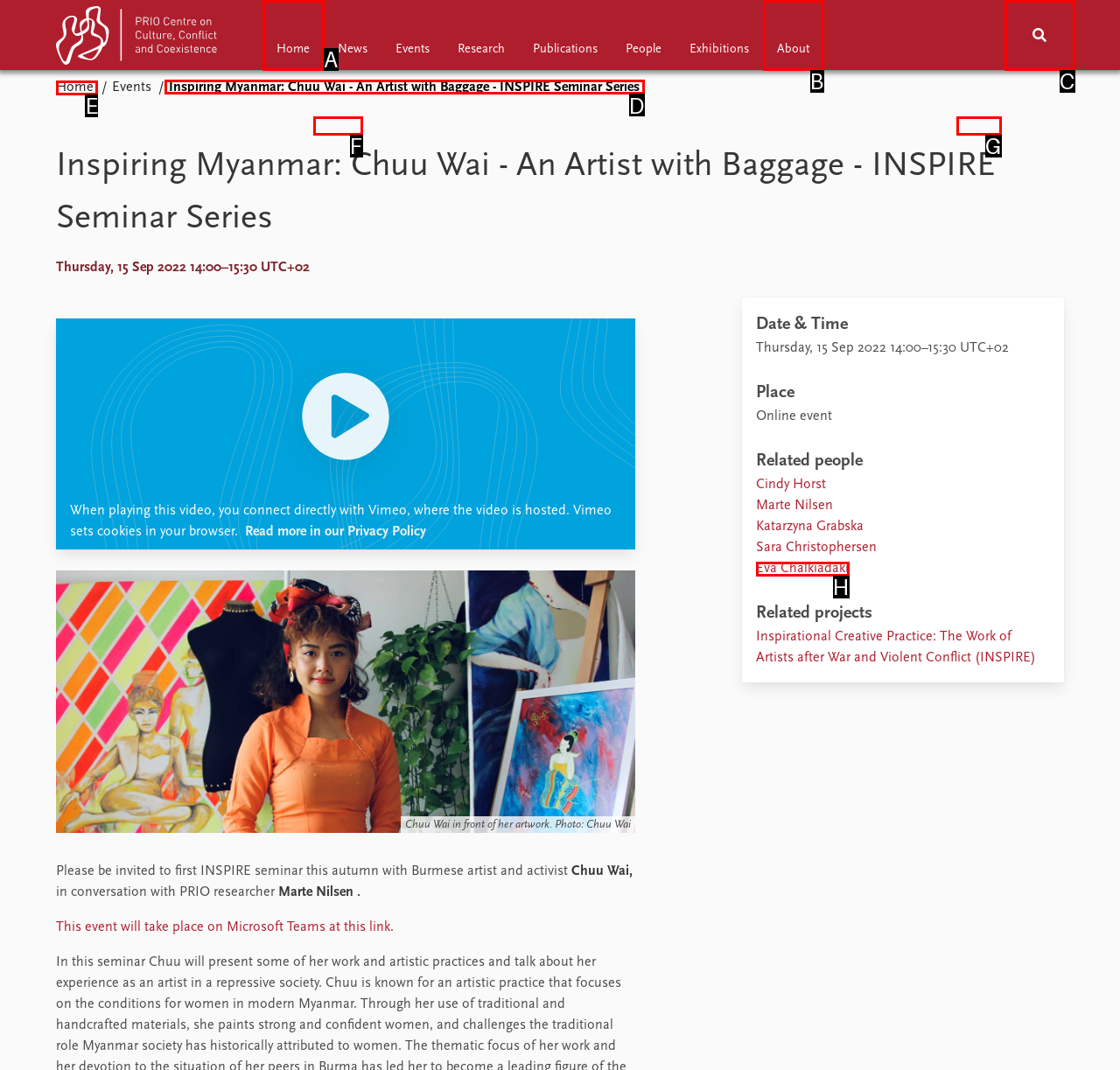Select the letter of the UI element you need to click to complete this task: Read more about the event.

D